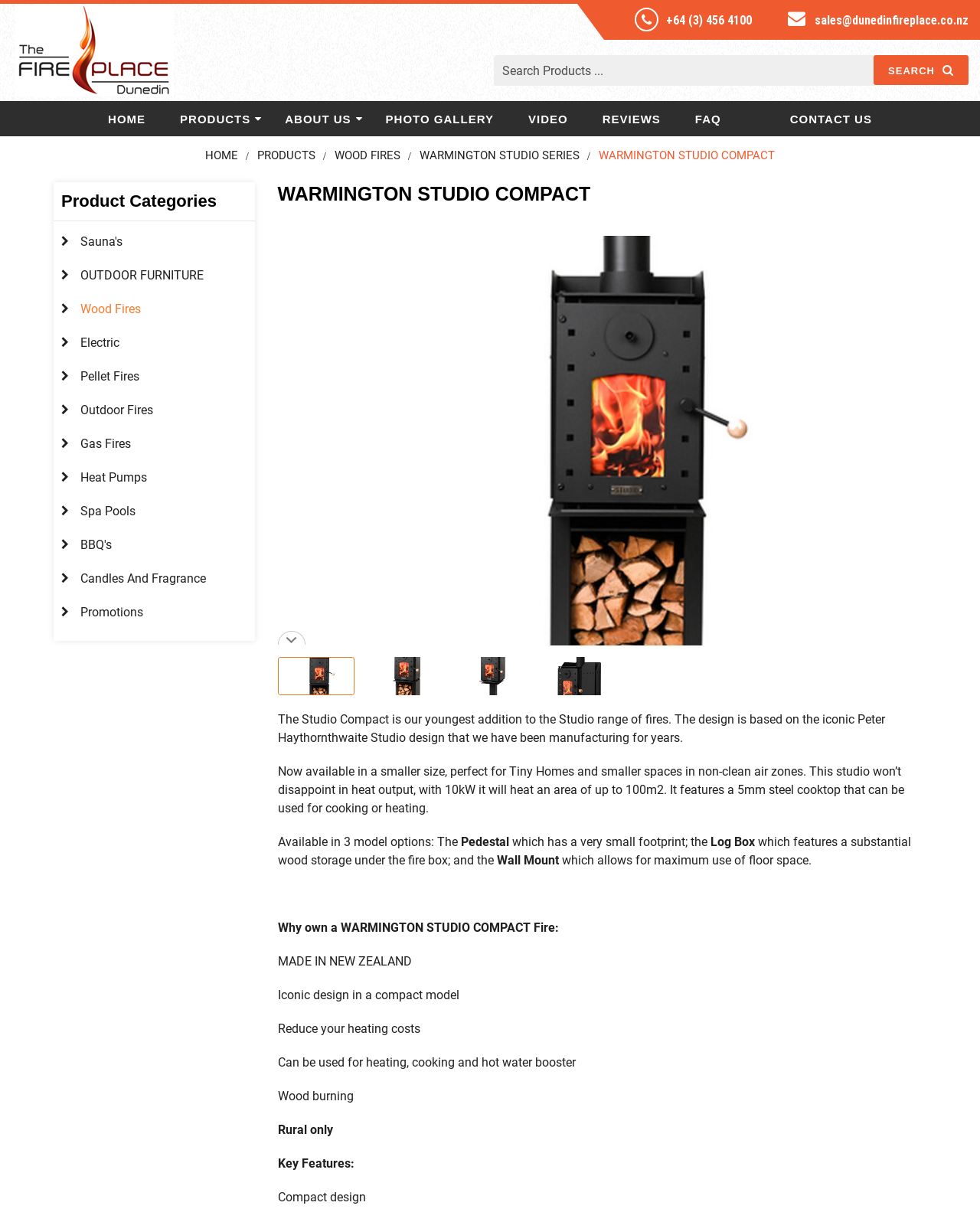Can you find the bounding box coordinates for the element to click on to achieve the instruction: "go to home page"?

[0.099, 0.086, 0.16, 0.108]